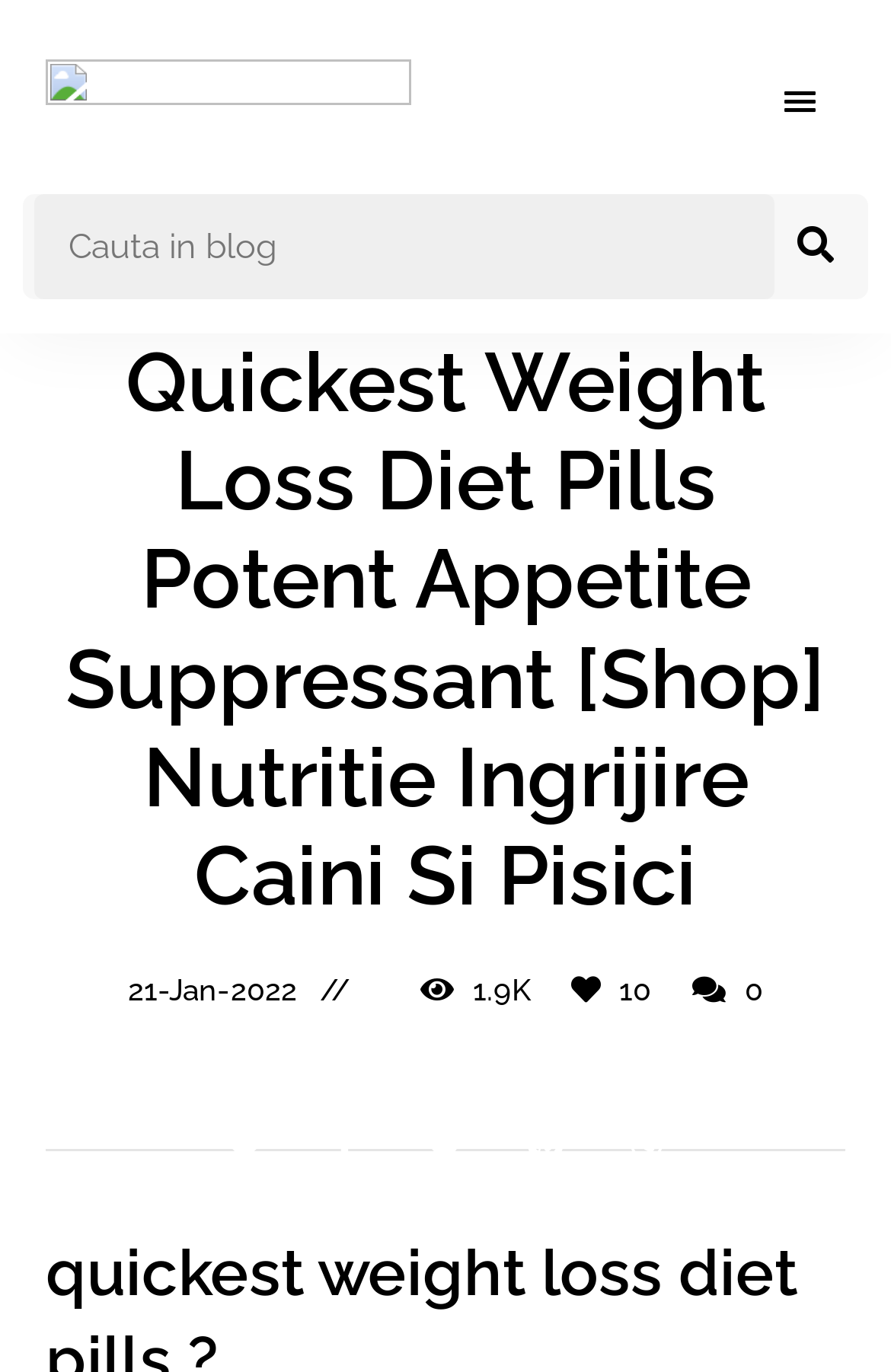Please identify the bounding box coordinates of the element that needs to be clicked to perform the following instruction: "Search in the blog".

[0.026, 0.142, 0.974, 0.218]